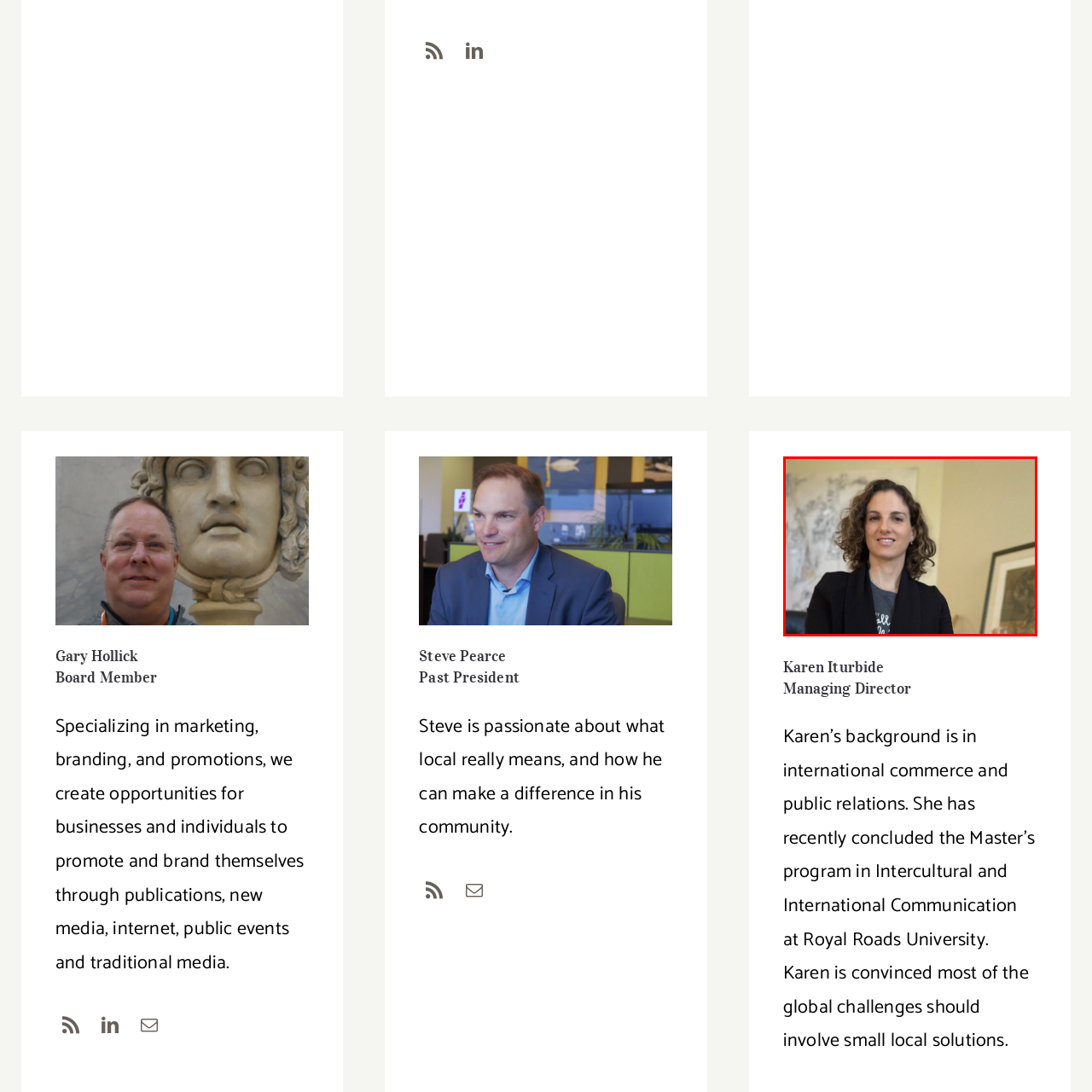View the image surrounded by the red border, What is Karen's area of expertise?
 Answer using a single word or phrase.

International commerce and public relations